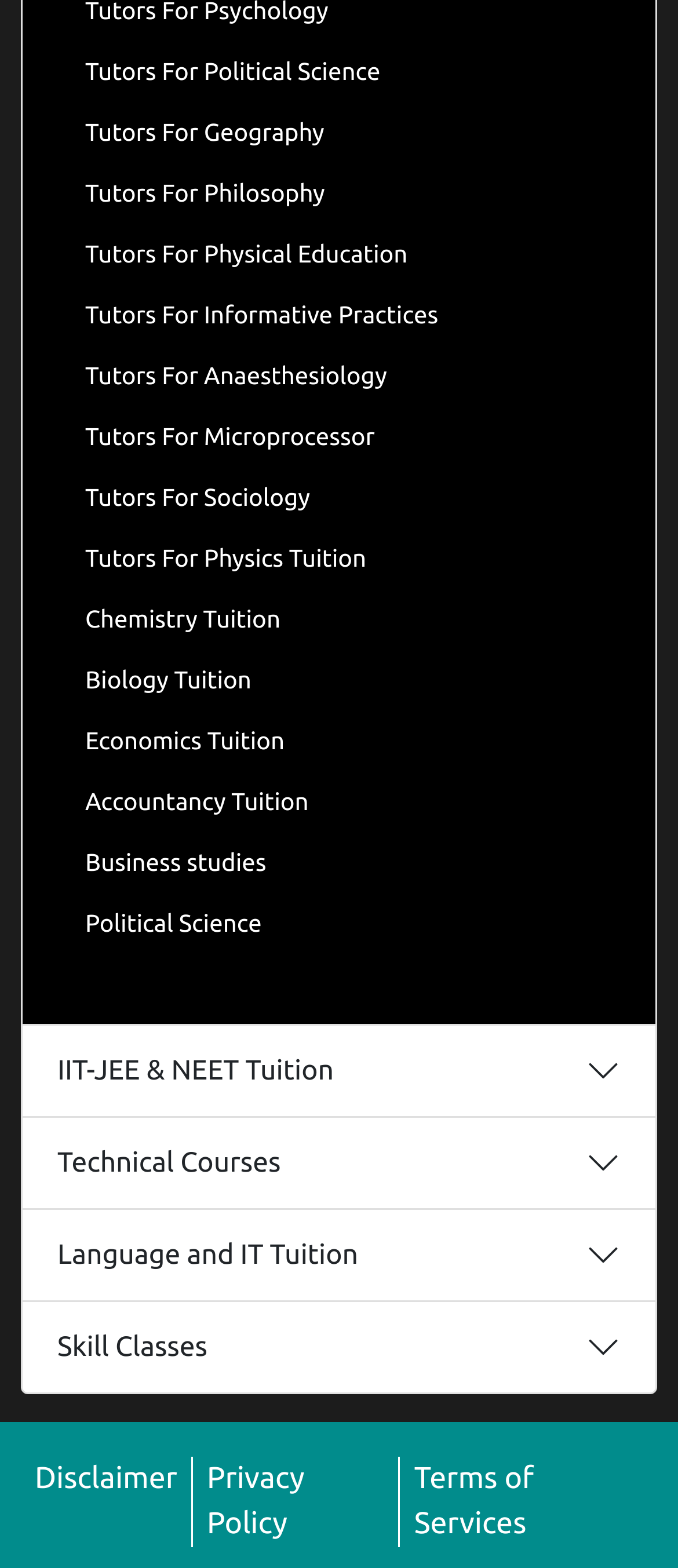Locate the bounding box coordinates of the segment that needs to be clicked to meet this instruction: "View Disclaimer".

[0.051, 0.933, 0.261, 0.954]